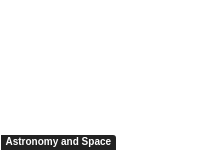Offer an in-depth caption for the image presented.

The image accompanies an article titled "Near-Earth Asteroid Might be a Lost Fragment of the Moon," featured under the category of "Astronomy and Space." The content discusses the intriguing possibility that a recently discovered near-Earth asteroid may have originated from the Moon, providing insights into lunar geology and the history of celestial bodies within our solar system. This exploration raises significant questions about the connection between Earth and its natural satellite, enhancing our understanding of planetary formation and the dynamics of space debris. The article contributes valuable knowledge to the ongoing discourse in the field of astronomy.